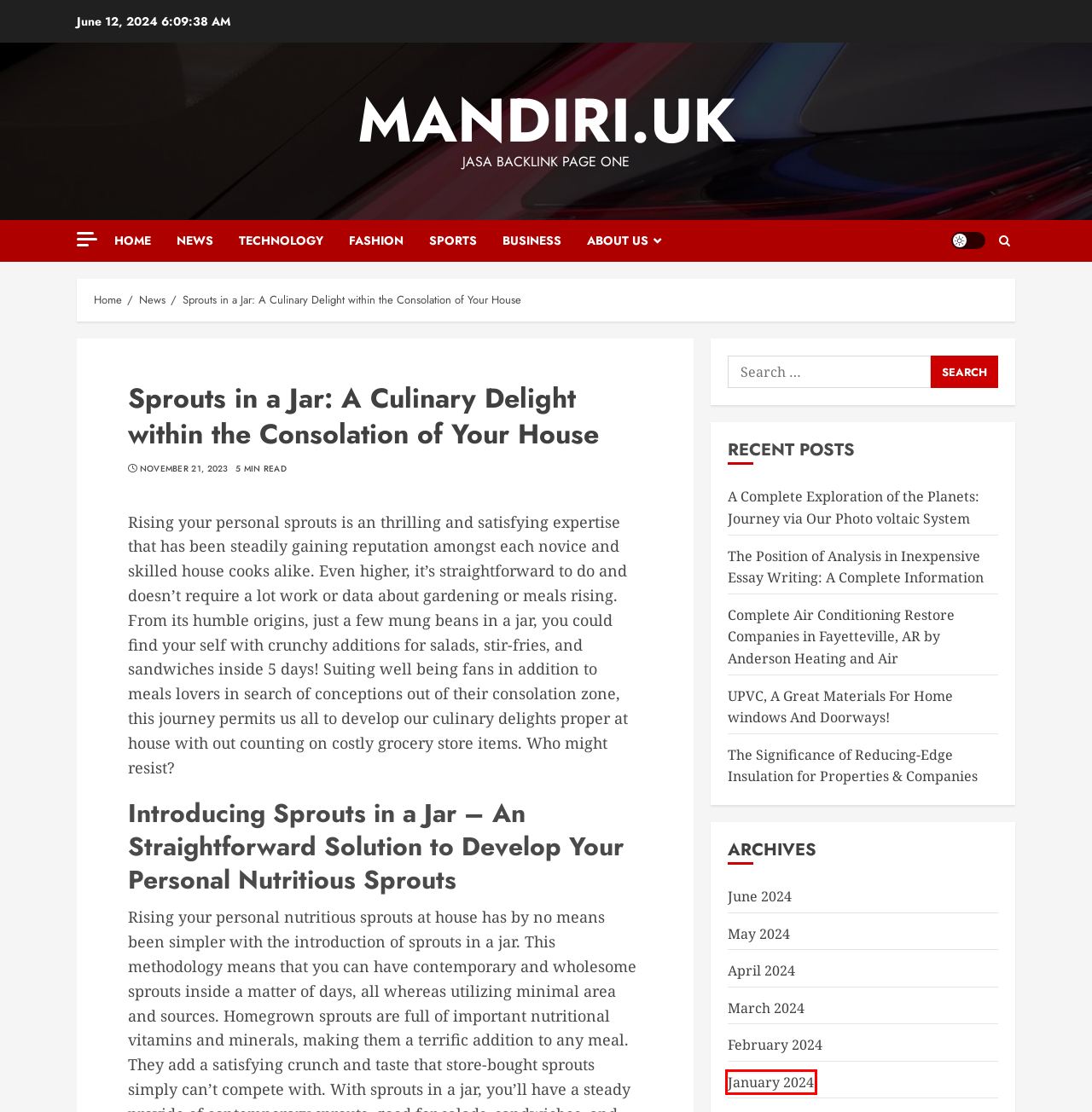You are presented with a screenshot of a webpage that includes a red bounding box around an element. Determine which webpage description best matches the page that results from clicking the element within the red bounding box. Here are the candidates:
A. News – mandiri.uk
B. January 2023 – mandiri.uk
C. Technology – mandiri.uk
D. December 2022 – mandiri.uk
E. Fashion – mandiri.uk
F. September 2022 – mandiri.uk
G. January 2024 – mandiri.uk
H. The Significance of Reducing-Edge Insulation for Properties & Companies – mandiri.uk

G